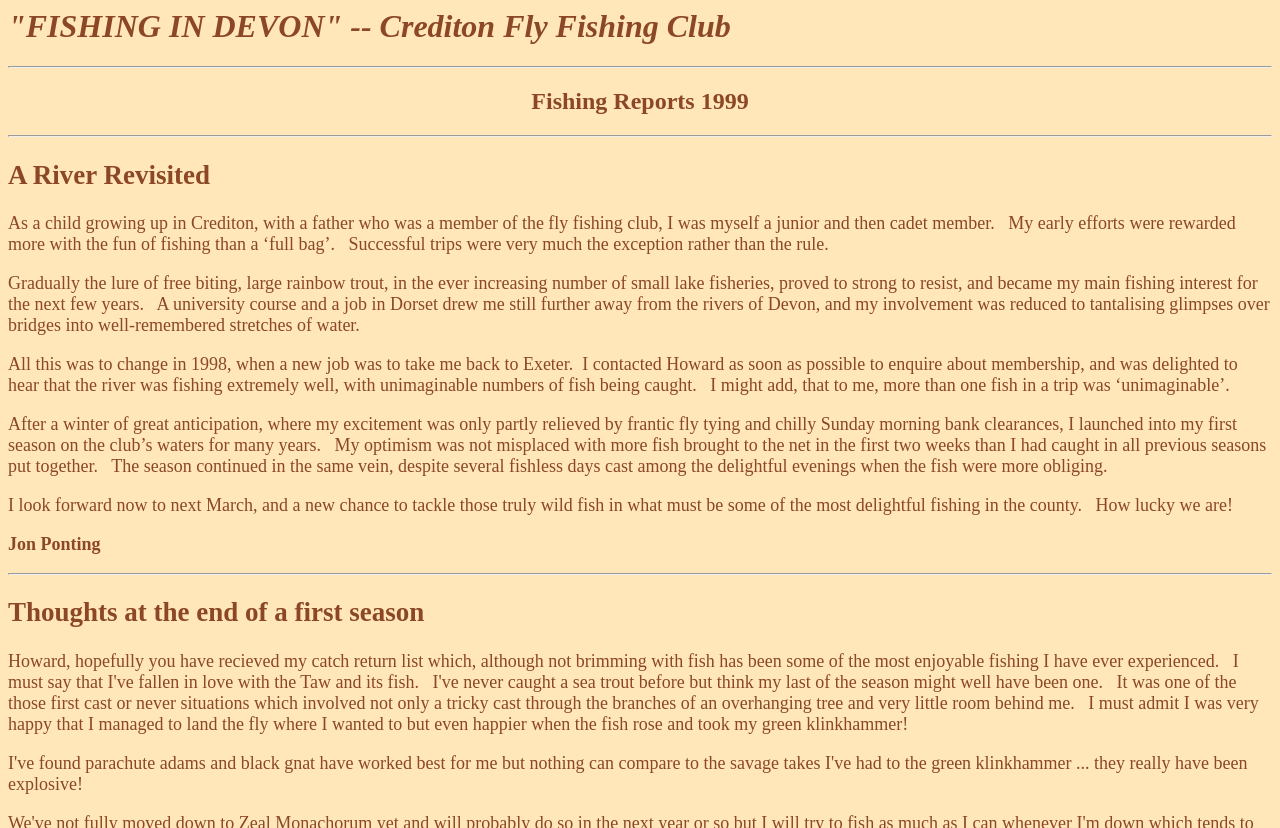Please provide a detailed answer to the question below based on the screenshot: 
Who wrote the article 'A River Revisited'?

The author's name 'Jon Ponting' is mentioned at the end of the article 'A River Revisited'.